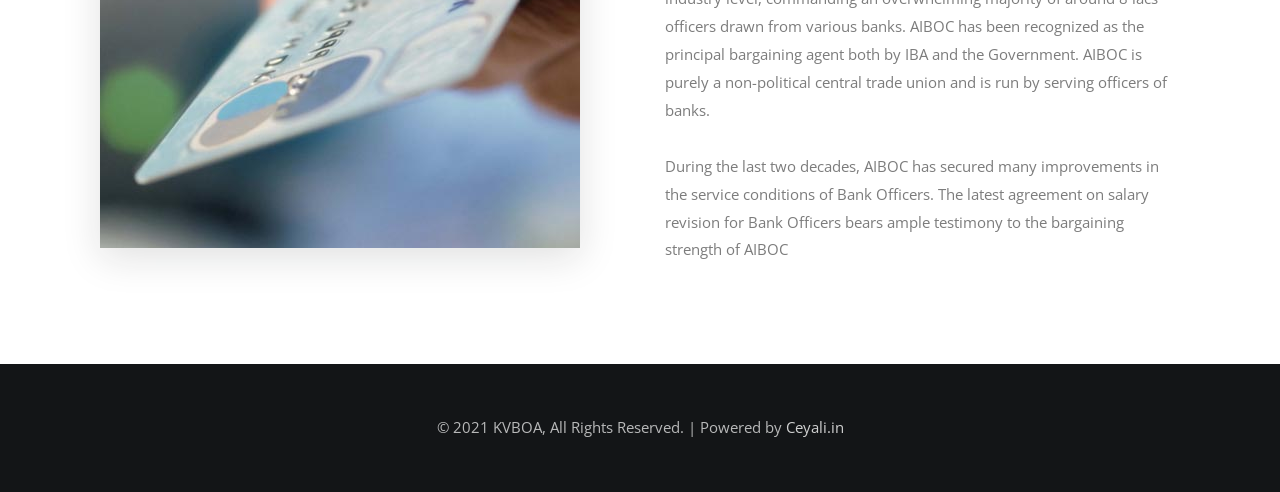Bounding box coordinates should be in the format (top-left x, top-left y, bottom-right x, bottom-right y) and all values should be floating point numbers between 0 and 1. Determine the bounding box coordinate for the UI element described as: Your custom dress

None